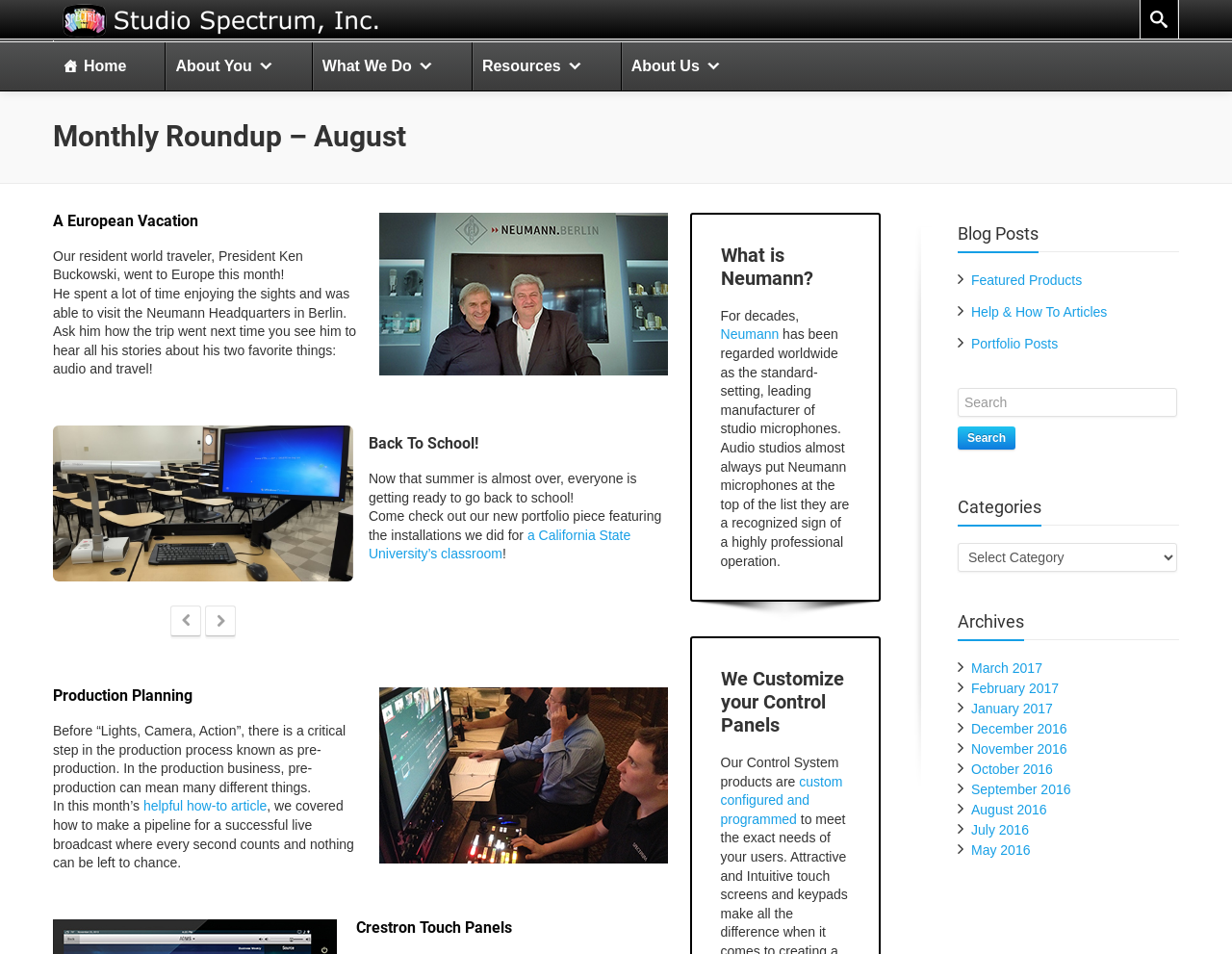Ascertain the bounding box coordinates for the UI element detailed here: "a California State University’s classroom". The coordinates should be provided as [left, top, right, bottom] with each value being a float between 0 and 1.

[0.299, 0.553, 0.512, 0.589]